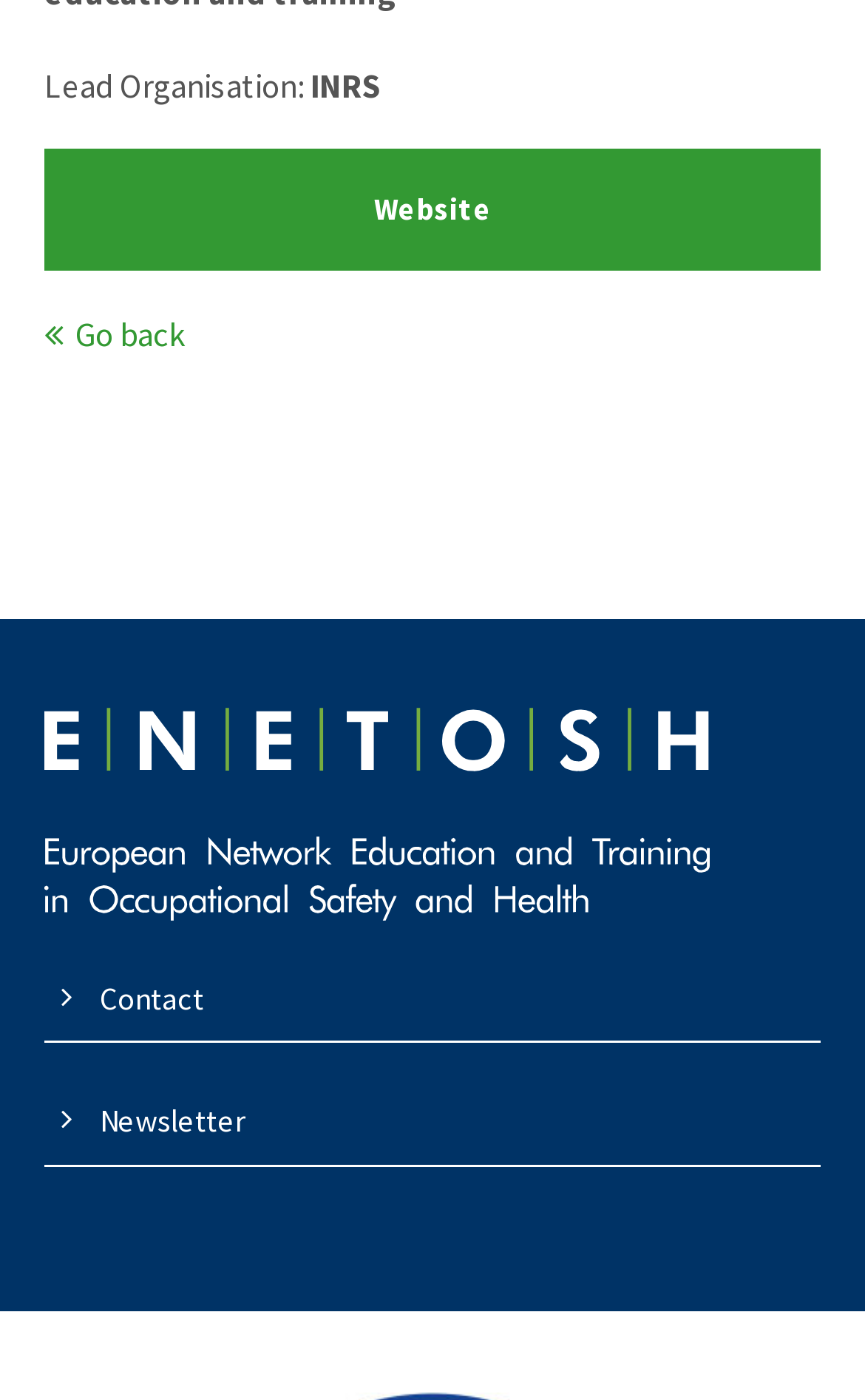Provide the bounding box coordinates, formatted as (top-left x, top-left y, bottom-right x, bottom-right y), with all values being floating point numbers between 0 and 1. Identify the bounding box of the UI element that matches the description: Contact

[0.115, 0.698, 0.236, 0.727]